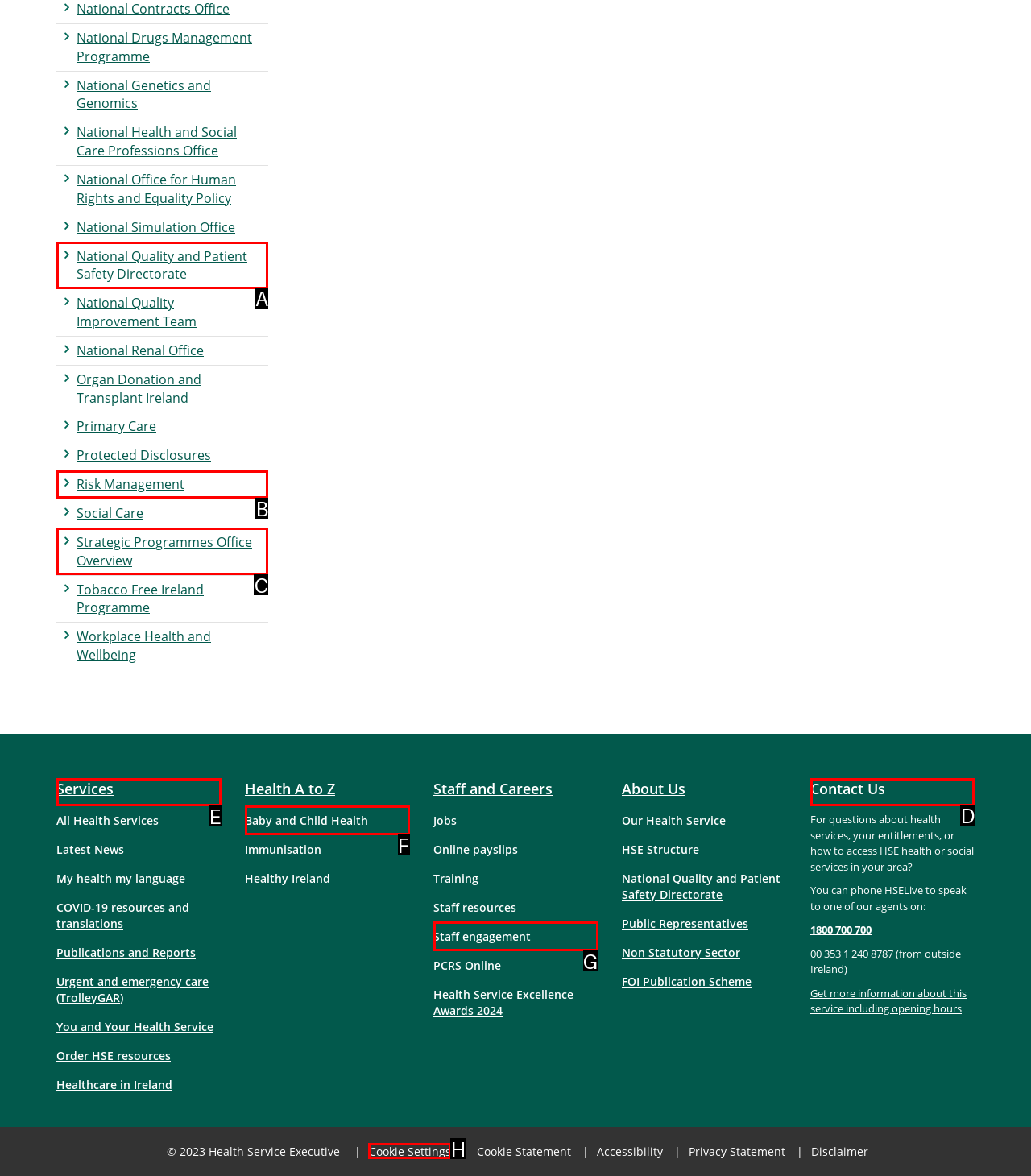Tell me which one HTML element I should click to complete the following task: Contact Us
Answer with the option's letter from the given choices directly.

D